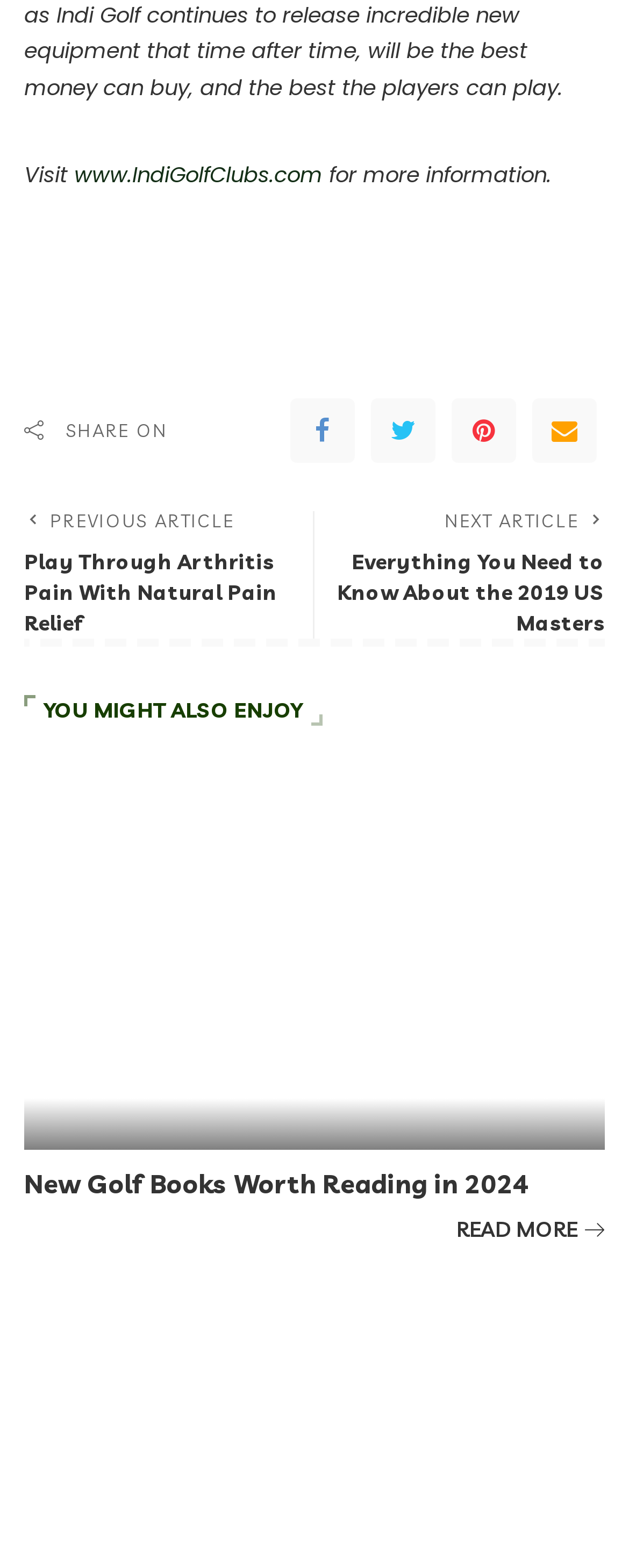Answer the question in a single word or phrase:
What is the title of the article below the 'NEXT ARTICLE' link?

New Golf Books Worth Reading in 2024